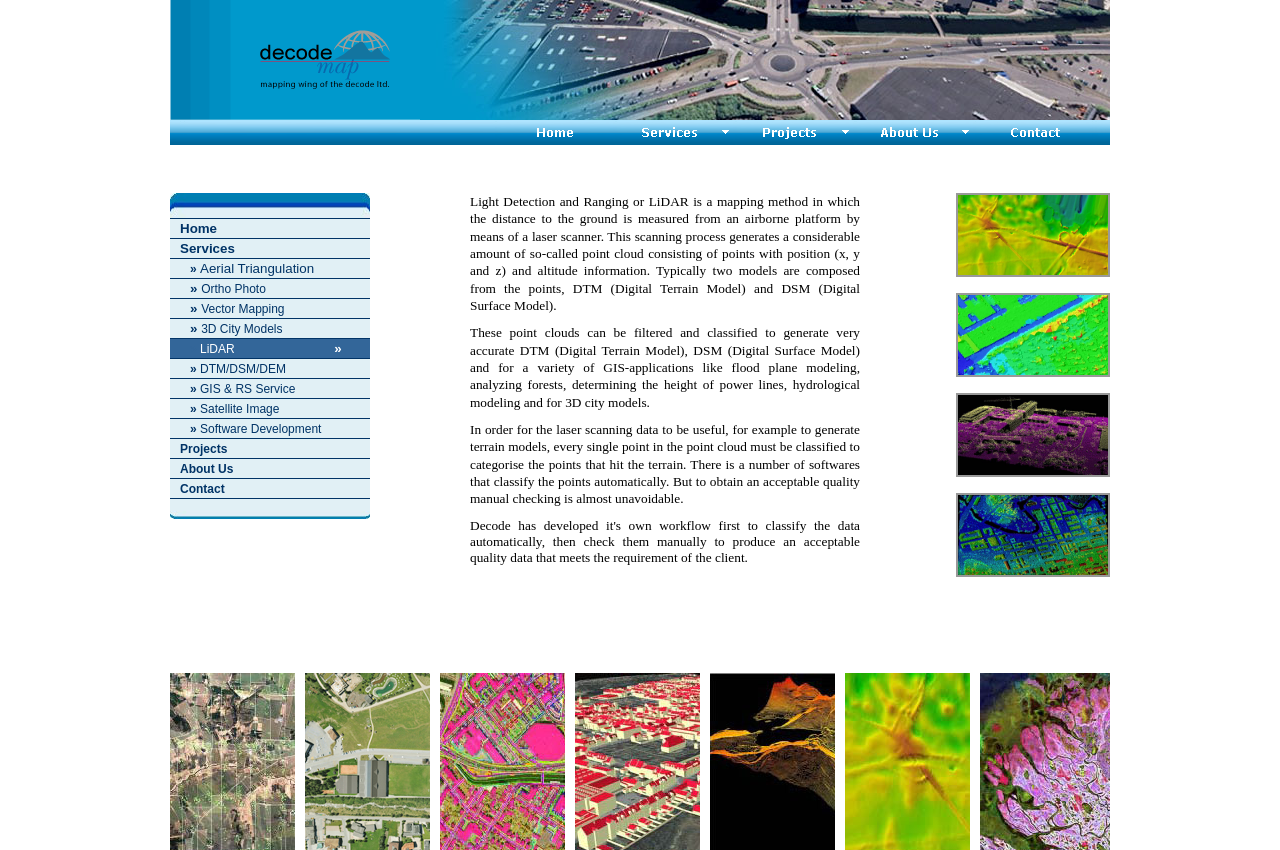Can you find the bounding box coordinates for the UI element given this description: "Services"? Provide the coordinates as four float numbers between 0 and 1: [left, top, right, bottom].

[0.141, 0.284, 0.183, 0.301]